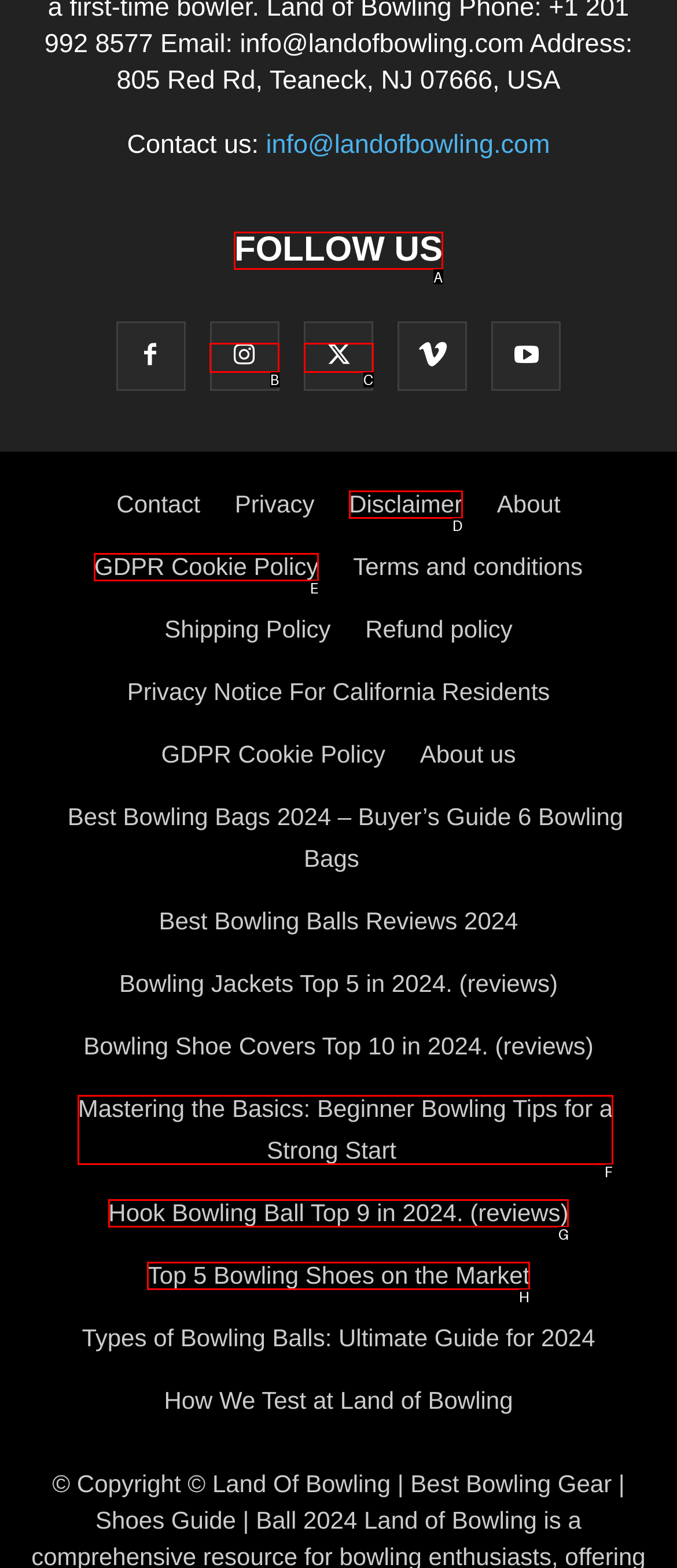Which option should be clicked to execute the task: Follow us on social media?
Reply with the letter of the chosen option.

A